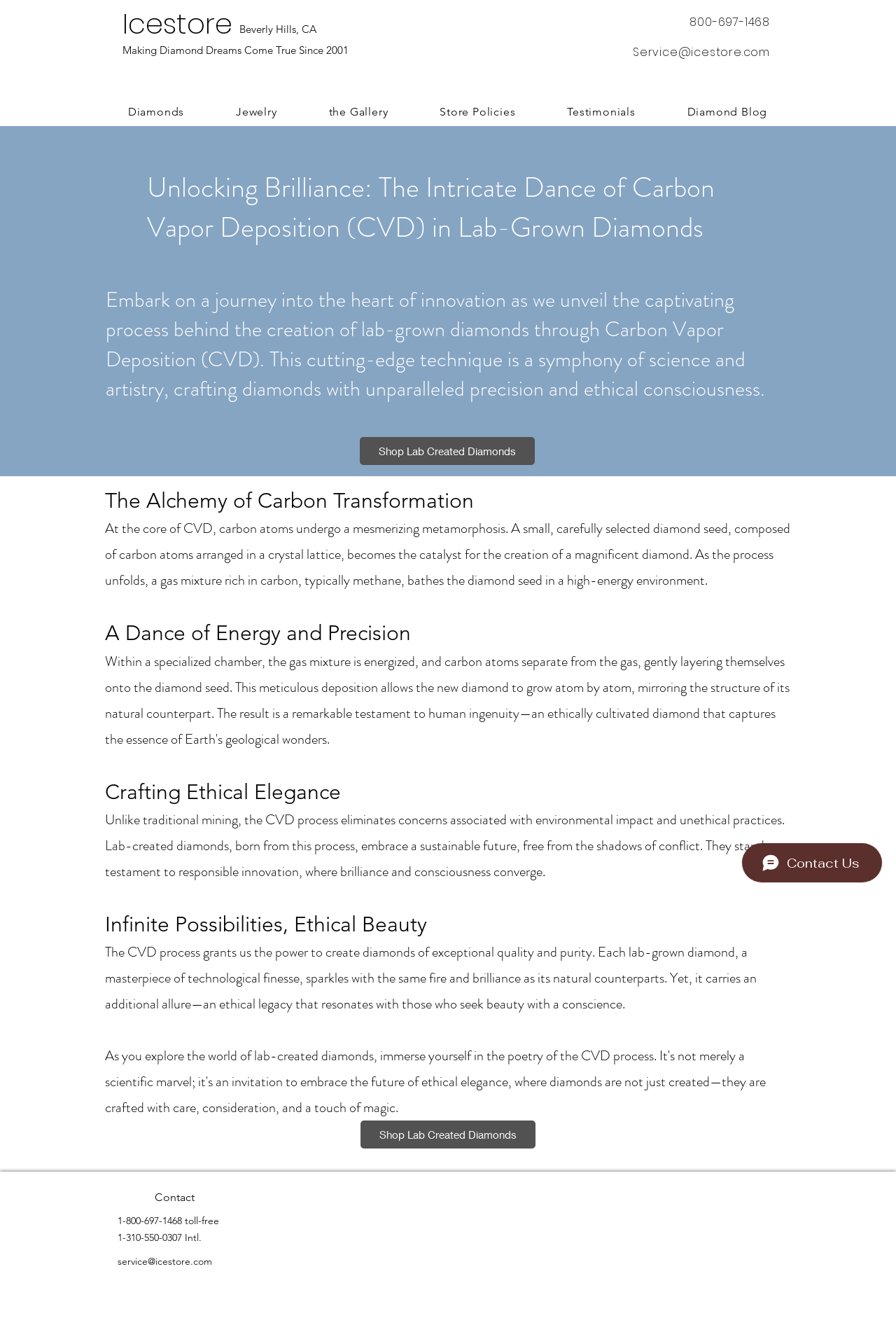Provide a one-word or short-phrase response to the question:
What is the company's phone number?

800-697-1468